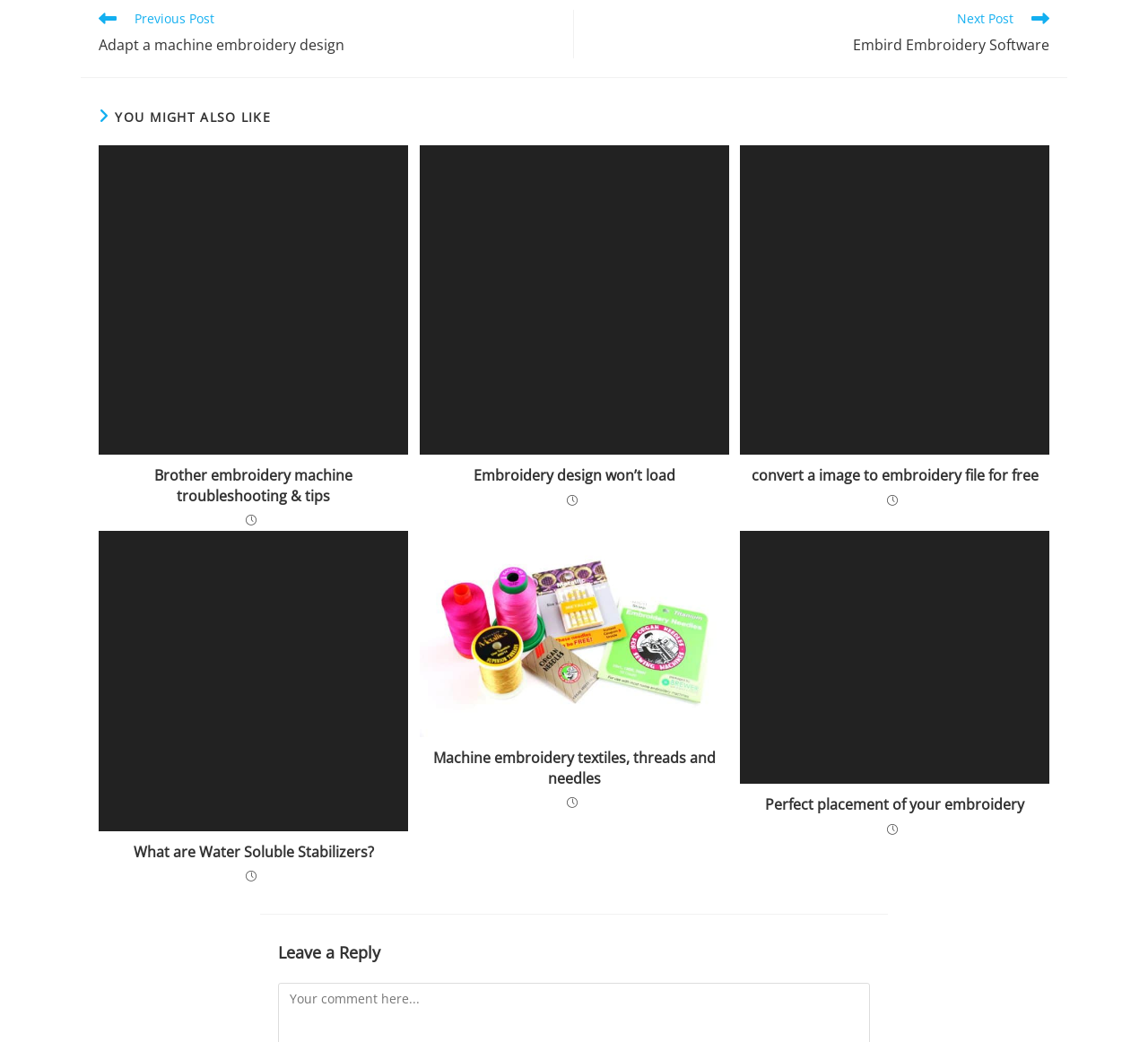Please locate the bounding box coordinates of the element's region that needs to be clicked to follow the instruction: "View the image 'Embroidery design won’t load'". The bounding box coordinates should be provided as four float numbers between 0 and 1, i.e., [left, top, right, bottom].

[0.365, 0.14, 0.635, 0.437]